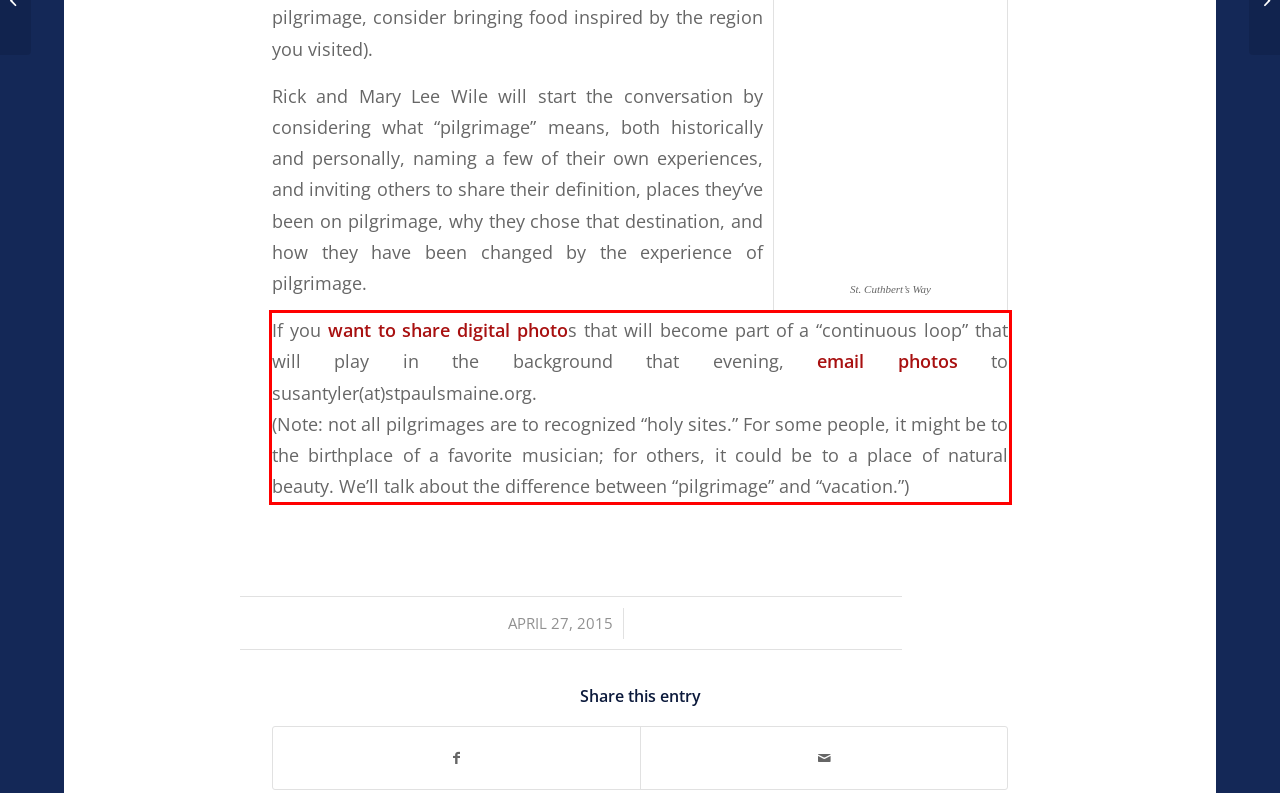Examine the webpage screenshot, find the red bounding box, and extract the text content within this marked area.

If you want to share digital photos that will become part of a “continuous loop” that will play in the background that evening, email photos to susantyler(at)stpaulsmaine.org. (Note: not all pilgrimages are to recognized “holy sites.” For some people, it might be to the birthplace of a favorite musician; for others, it could be to a place of natural beauty. We’ll talk about the difference between “pilgrimage” and “vacation.”)